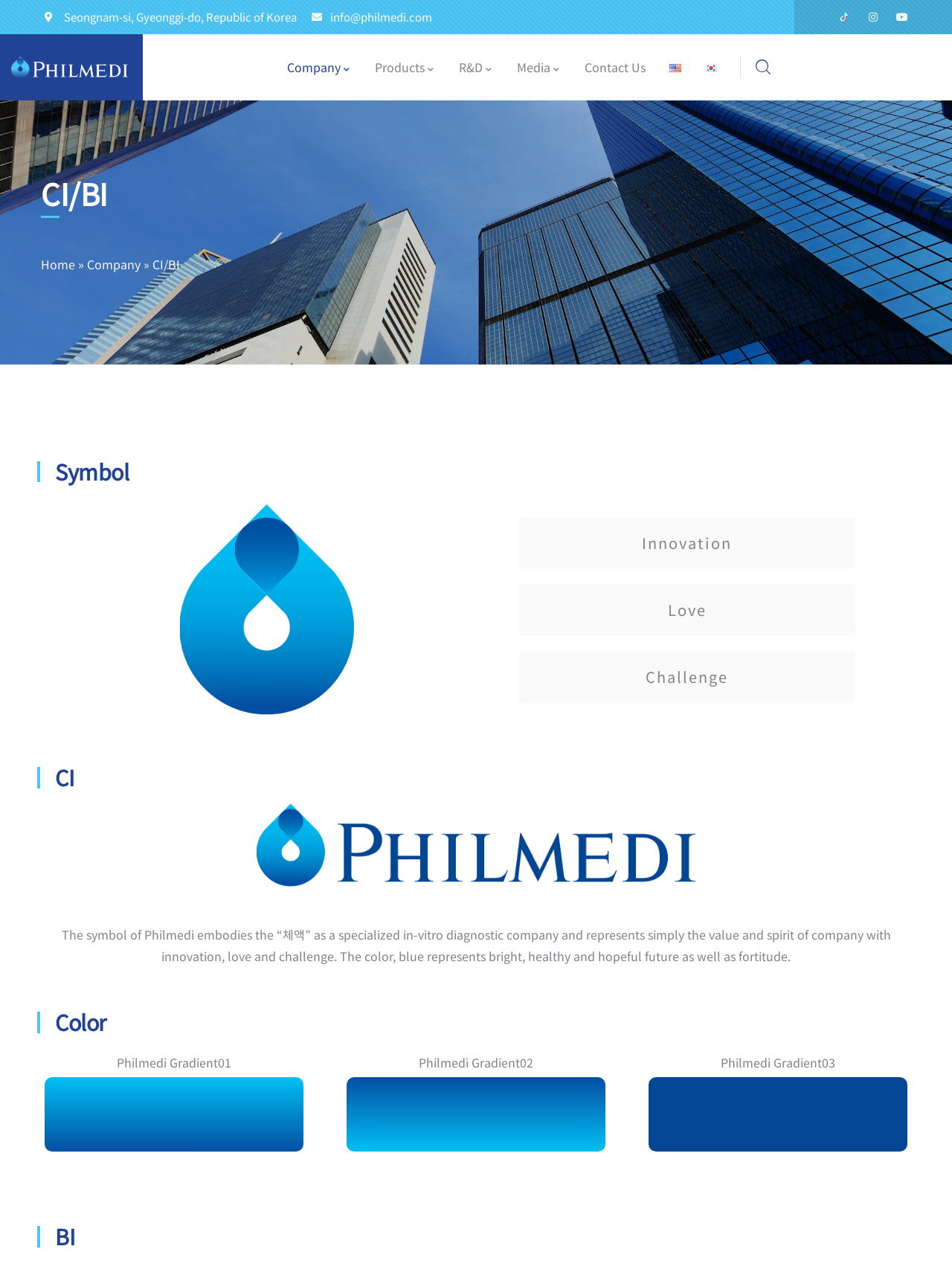Please specify the bounding box coordinates of the clickable region to carry out the following instruction: "Visit the company's location". The coordinates should be four float numbers between 0 and 1, in the format [left, top, right, bottom].

[0.047, 0.005, 0.311, 0.022]